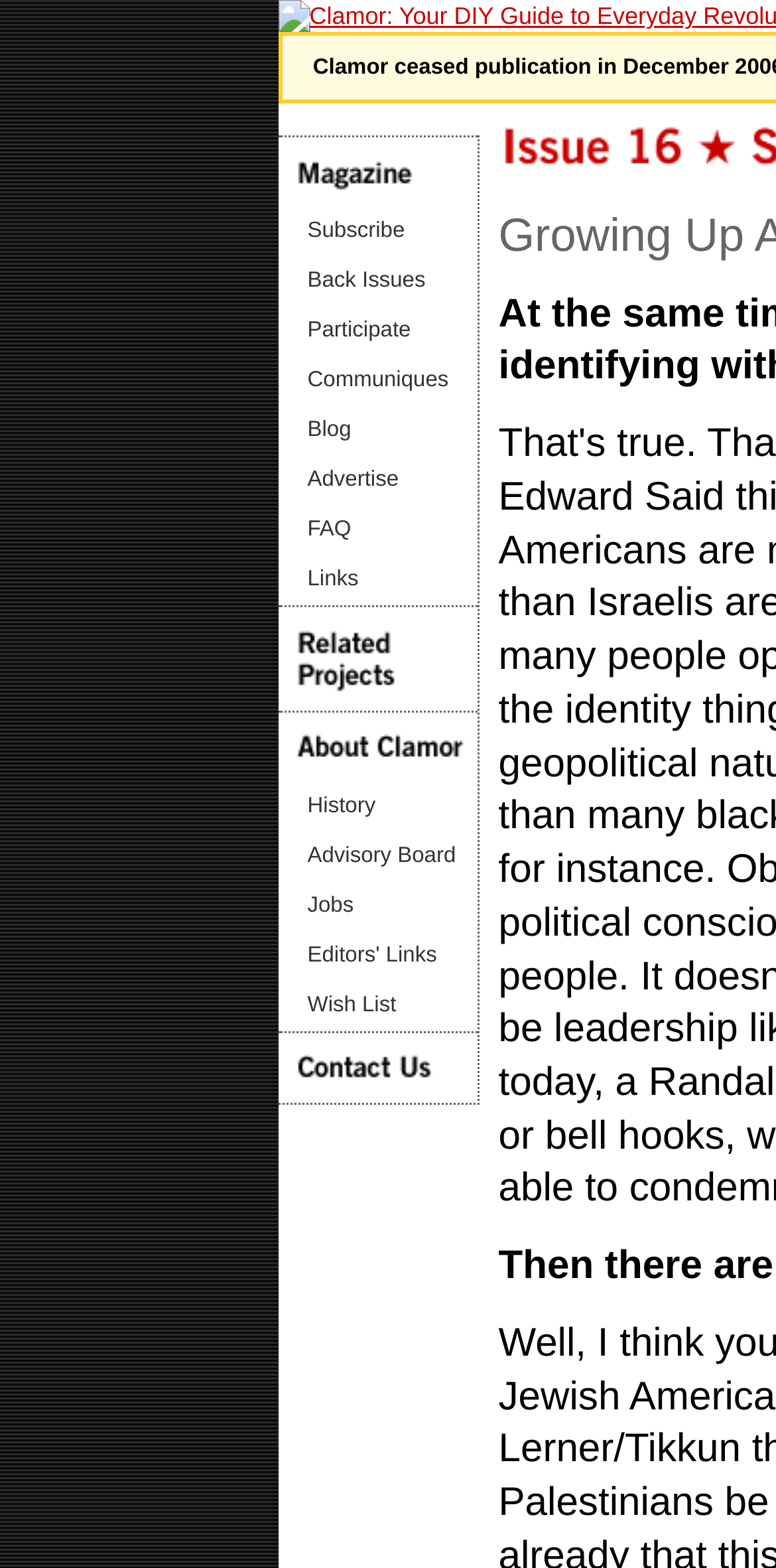Find the bounding box coordinates for the HTML element described in this sentence: "Related Projects". Provide the coordinates as four float numbers between 0 and 1, in the format [left, top, right, bottom].

[0.358, 0.386, 0.614, 0.453]